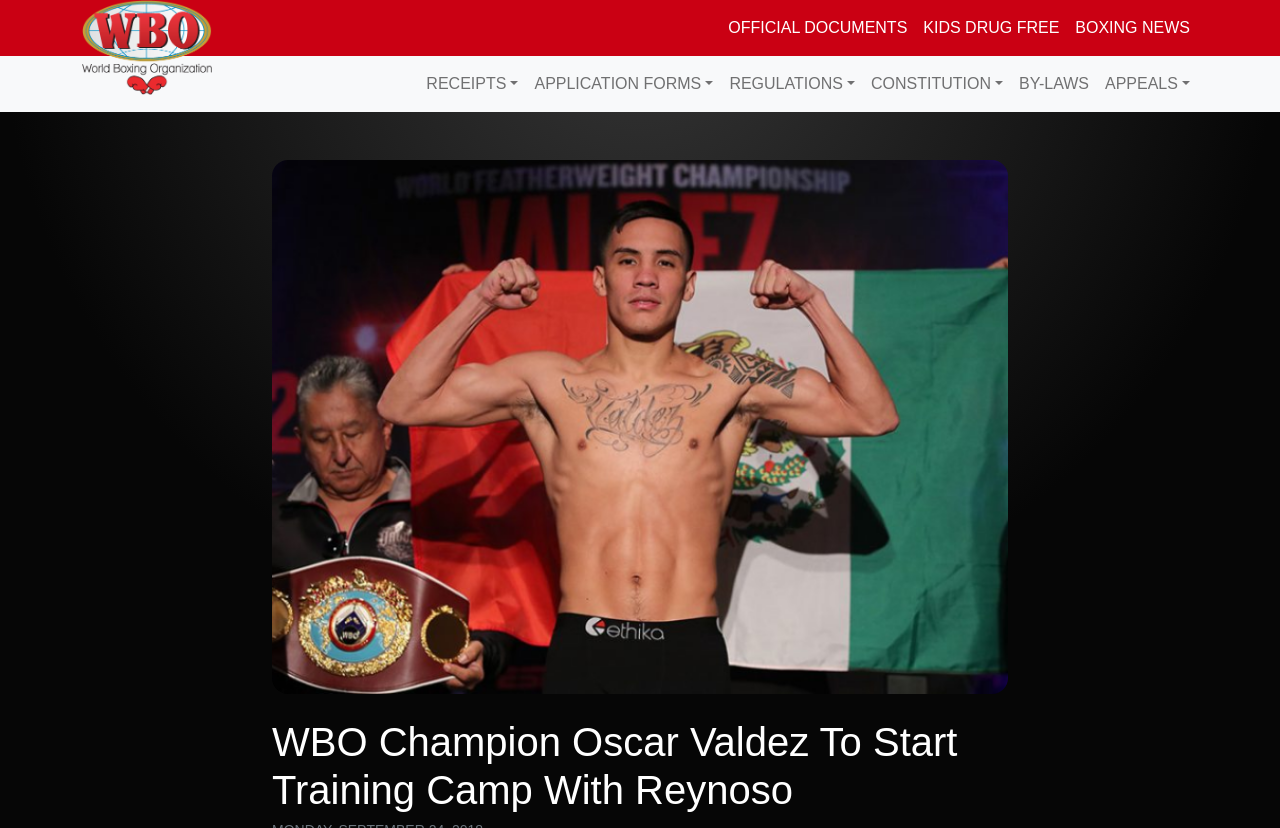Determine the coordinates of the bounding box for the clickable area needed to execute this instruction: "Visit the OFFICIAL DOCUMENTS page".

[0.563, 0.01, 0.715, 0.058]